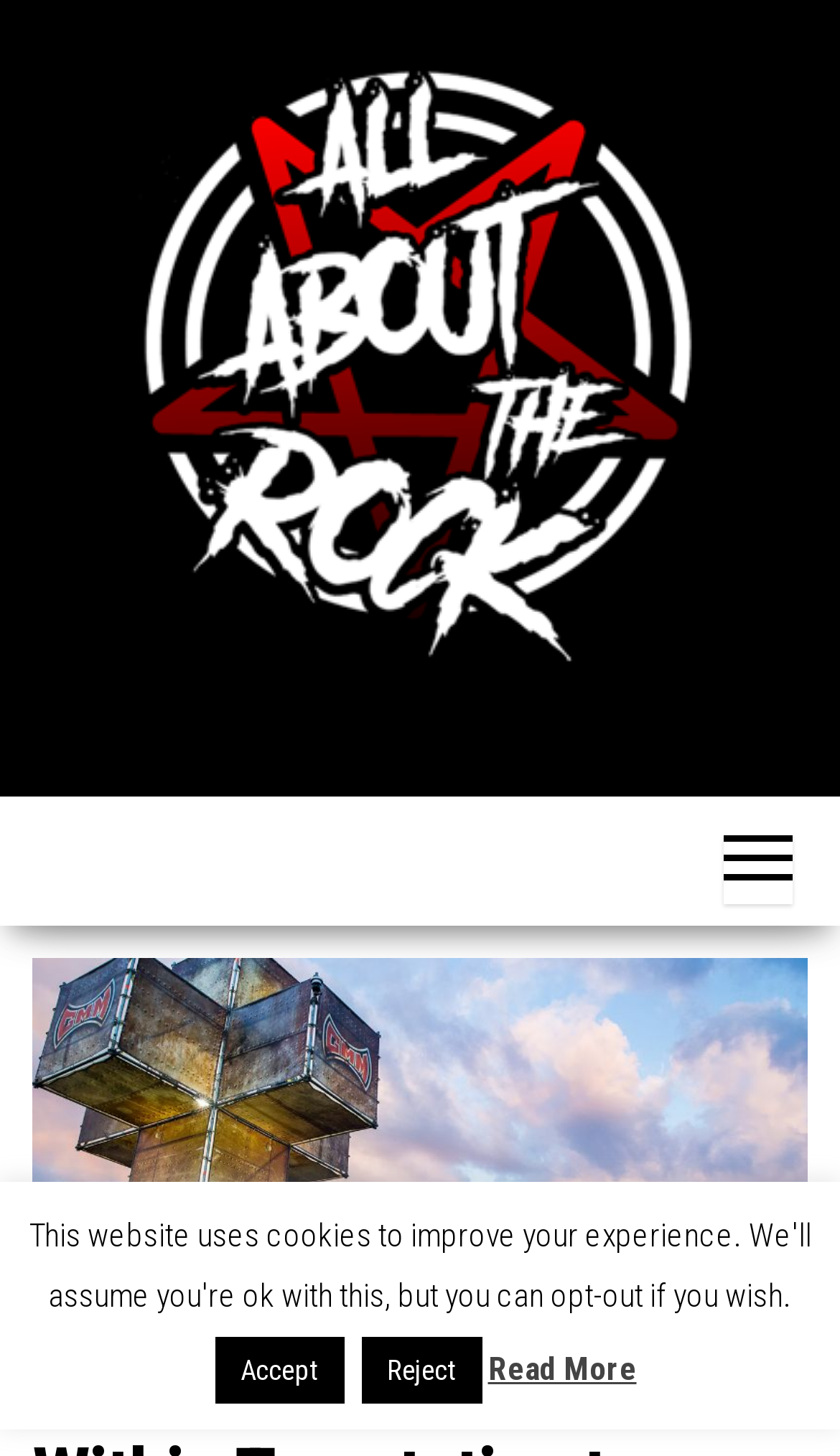Give a one-word or one-phrase response to the question:
Is the website focused on a specific topic?

Yes